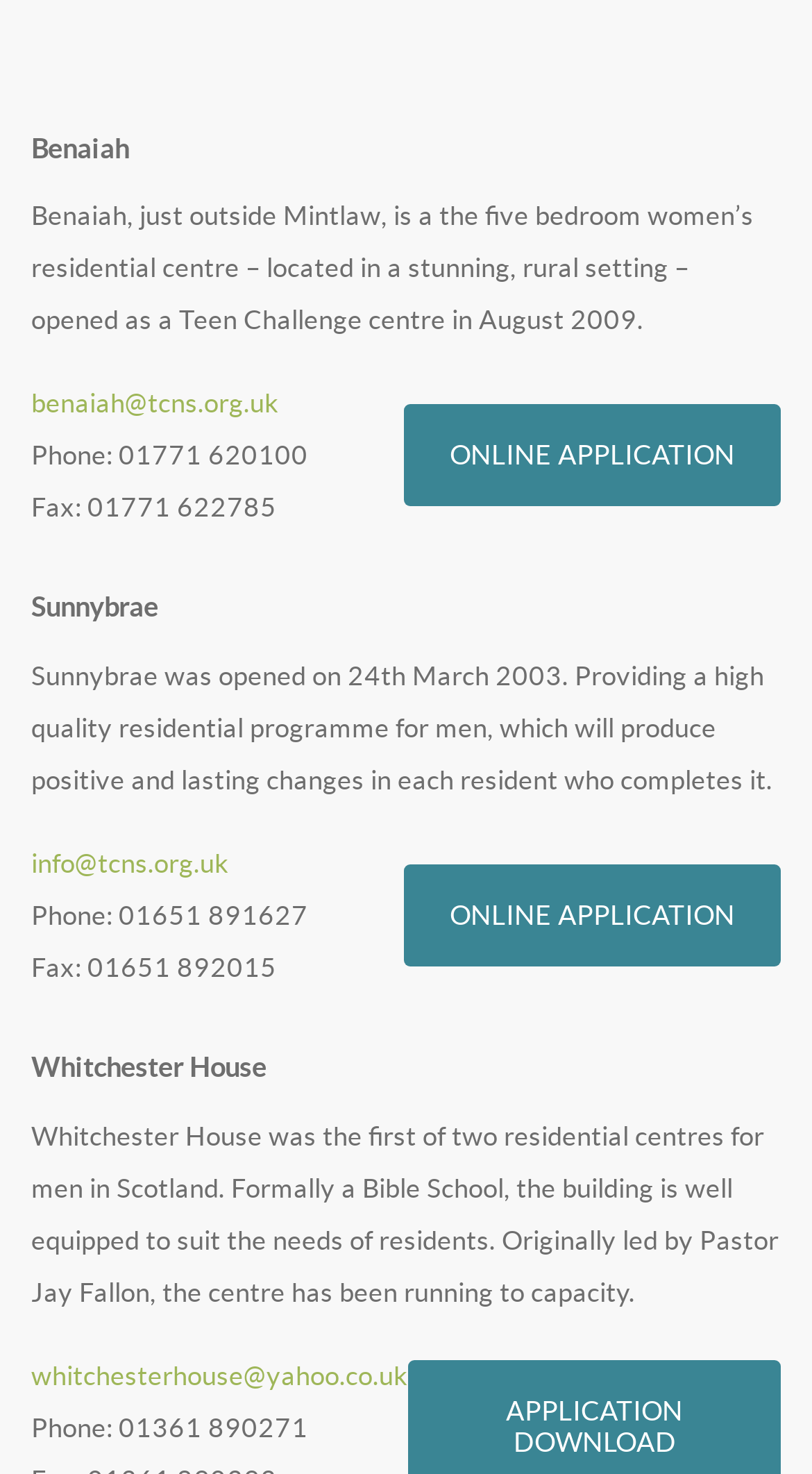Determine the bounding box for the UI element as described: "Online Application". The coordinates should be represented as four float numbers between 0 and 1, formatted as [left, top, right, bottom].

[0.497, 0.587, 0.962, 0.656]